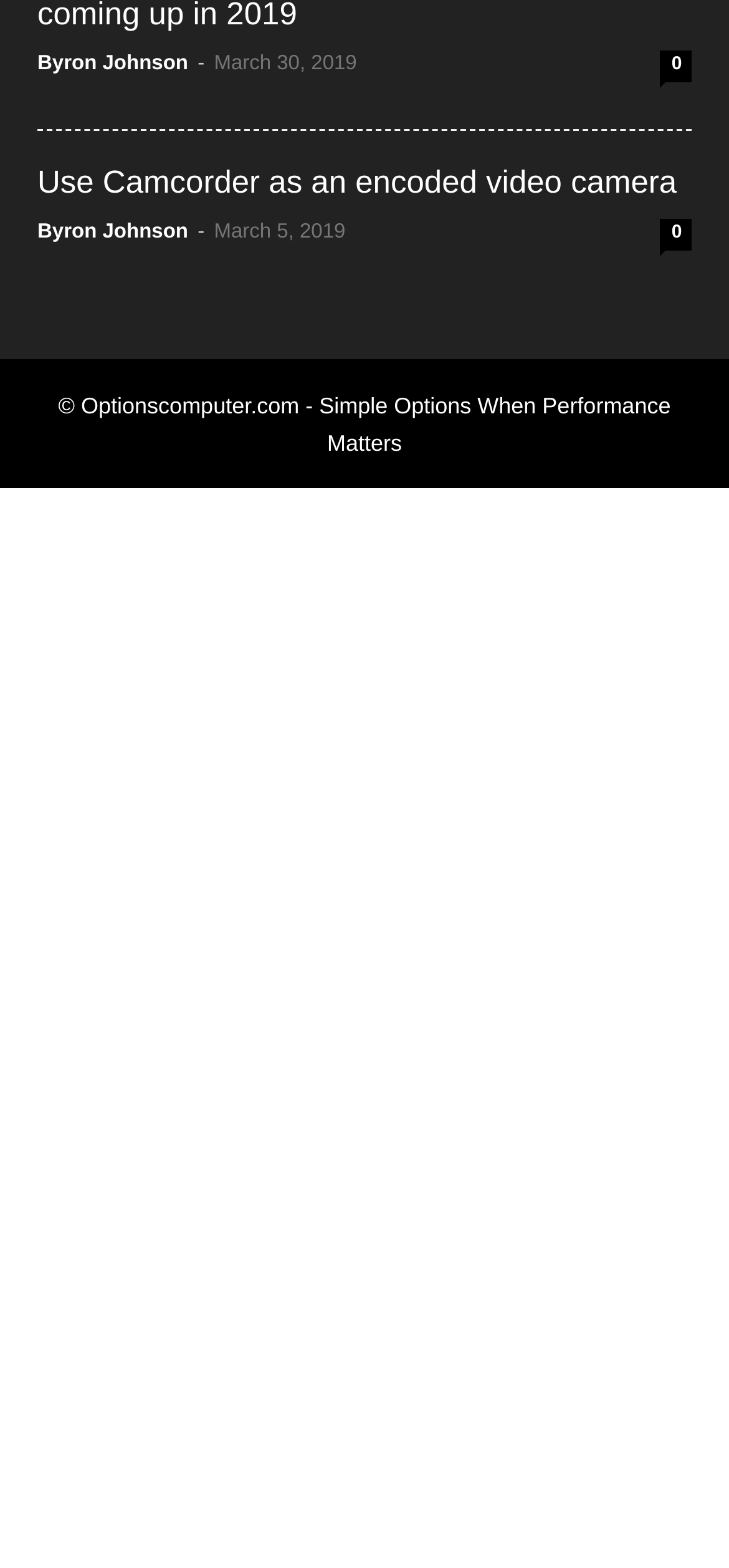Answer succinctly with a single word or phrase:
How many comments does the second article have?

0